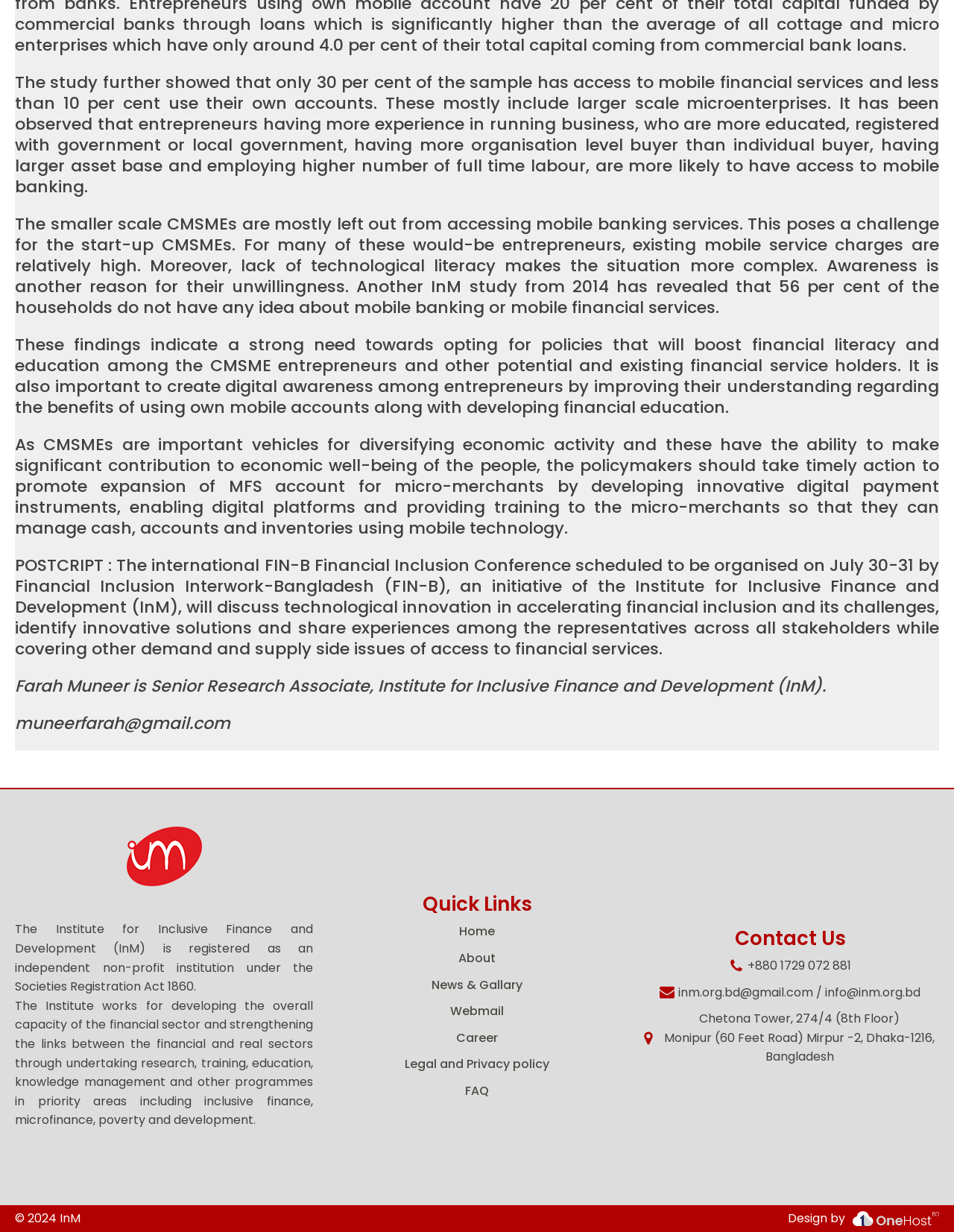Who is the author of the article?
Using the details from the image, give an elaborate explanation to answer the question.

The author's name is mentioned at the end of the article as 'Farah Muneer is Senior Research Associate, Institute for Inclusive Finance and Development (InM).' along with her email address.